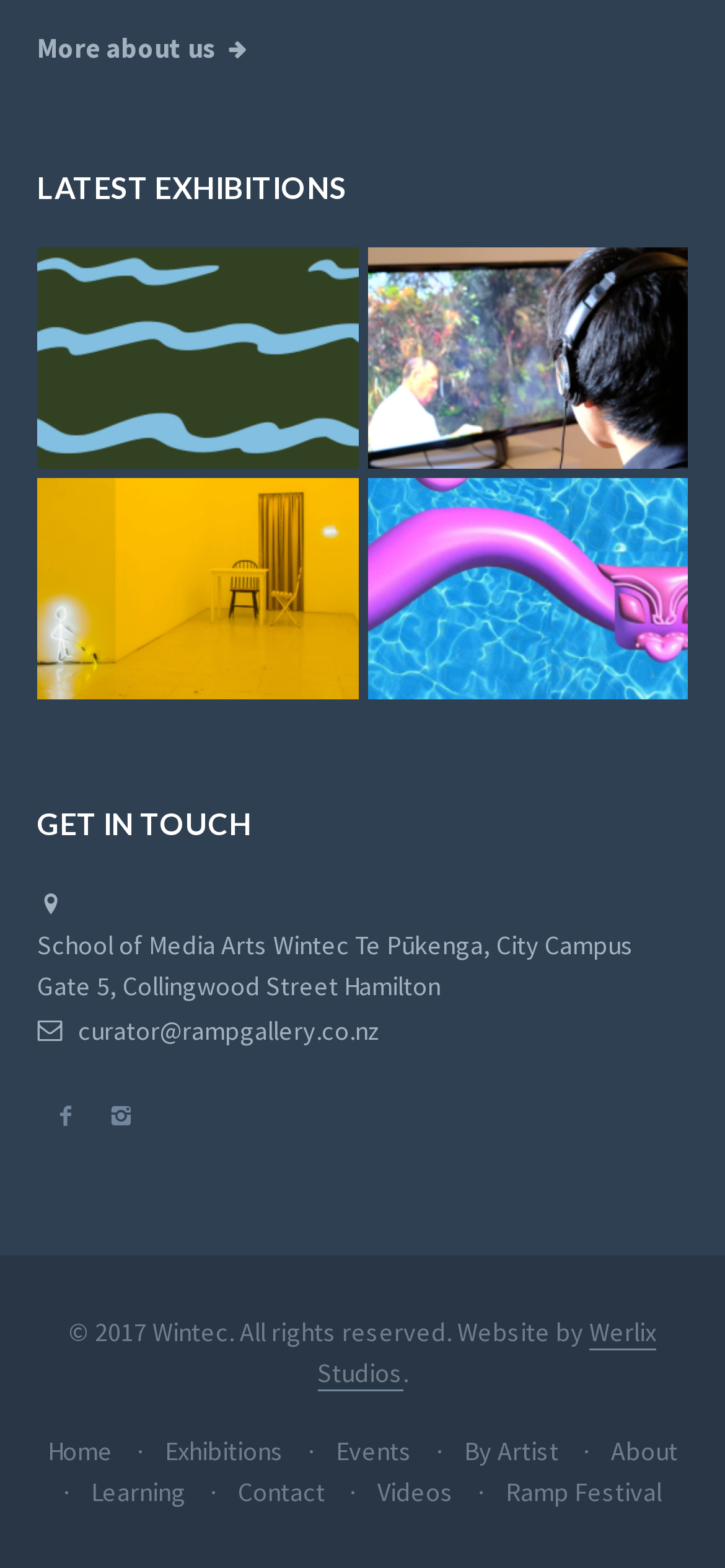Determine the bounding box coordinates of the section to be clicked to follow the instruction: "Explore exhibitions". The coordinates should be given as four float numbers between 0 and 1, formatted as [left, top, right, bottom].

[0.227, 0.914, 0.391, 0.936]